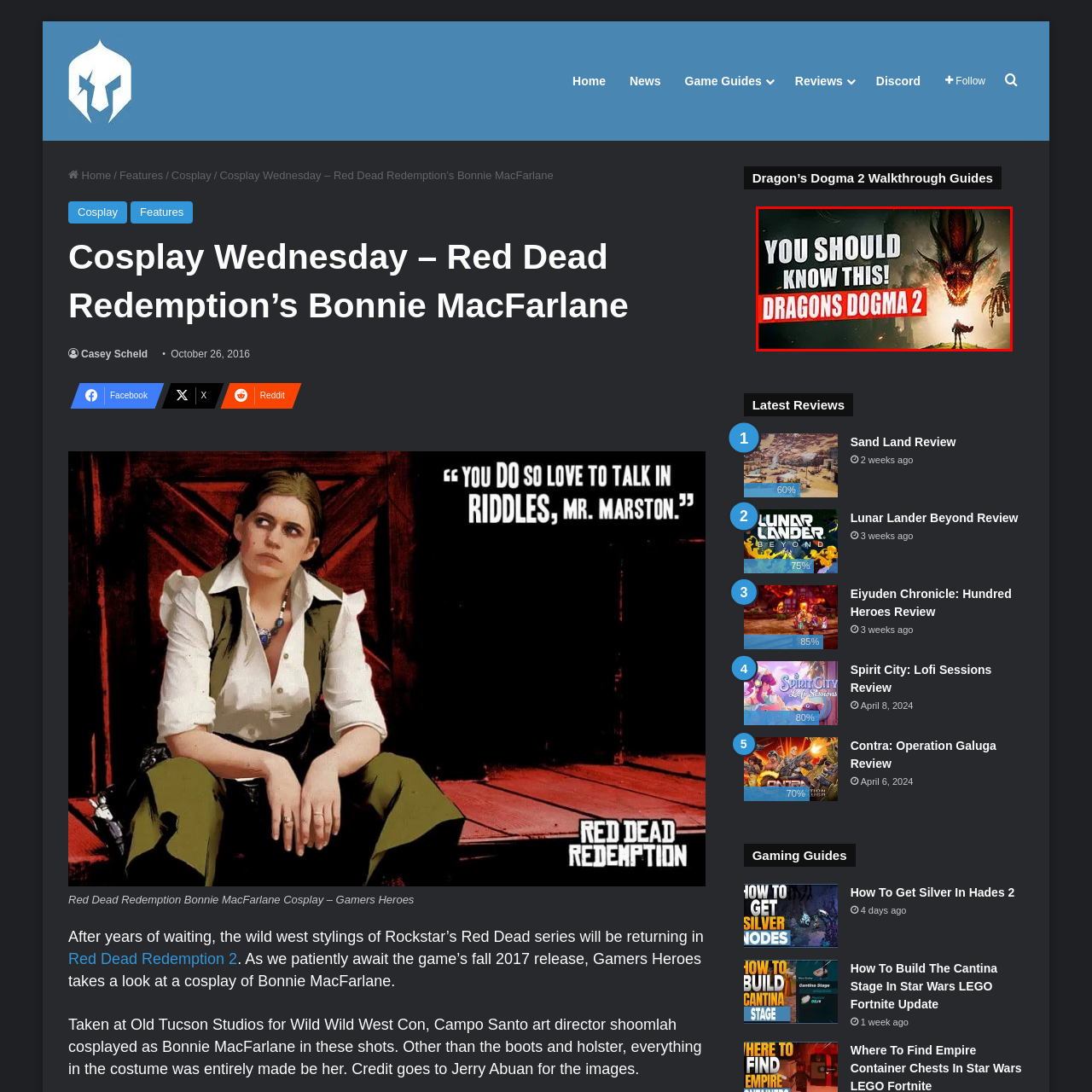Analyze the image encased in the red boundary, Is there a dragon in the image?
 Respond using a single word or phrase.

Yes